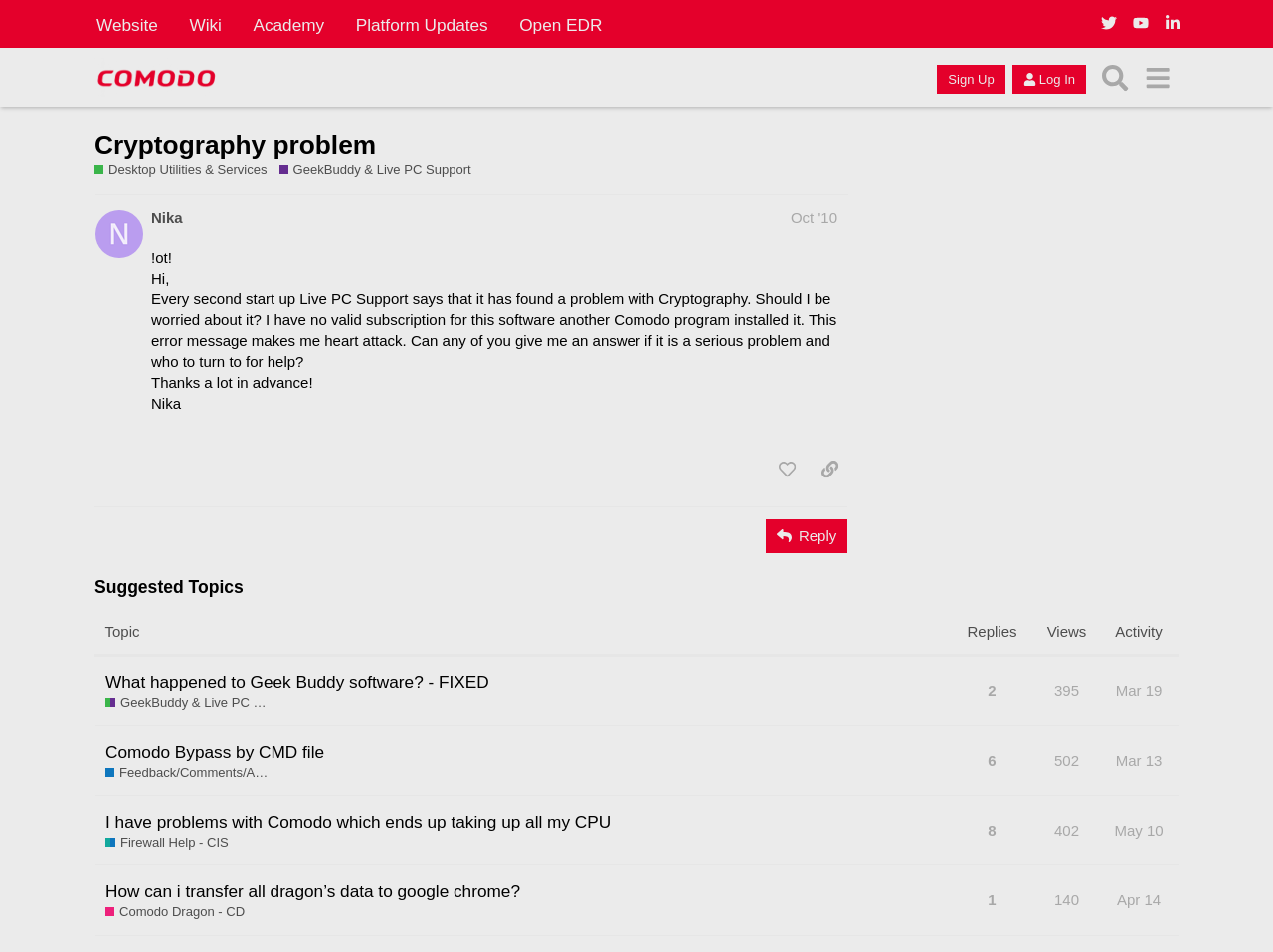How many replies does the topic 'What happened to Geek Buddy software? - FIXED' have?
Using the information from the image, give a concise answer in one word or a short phrase.

2